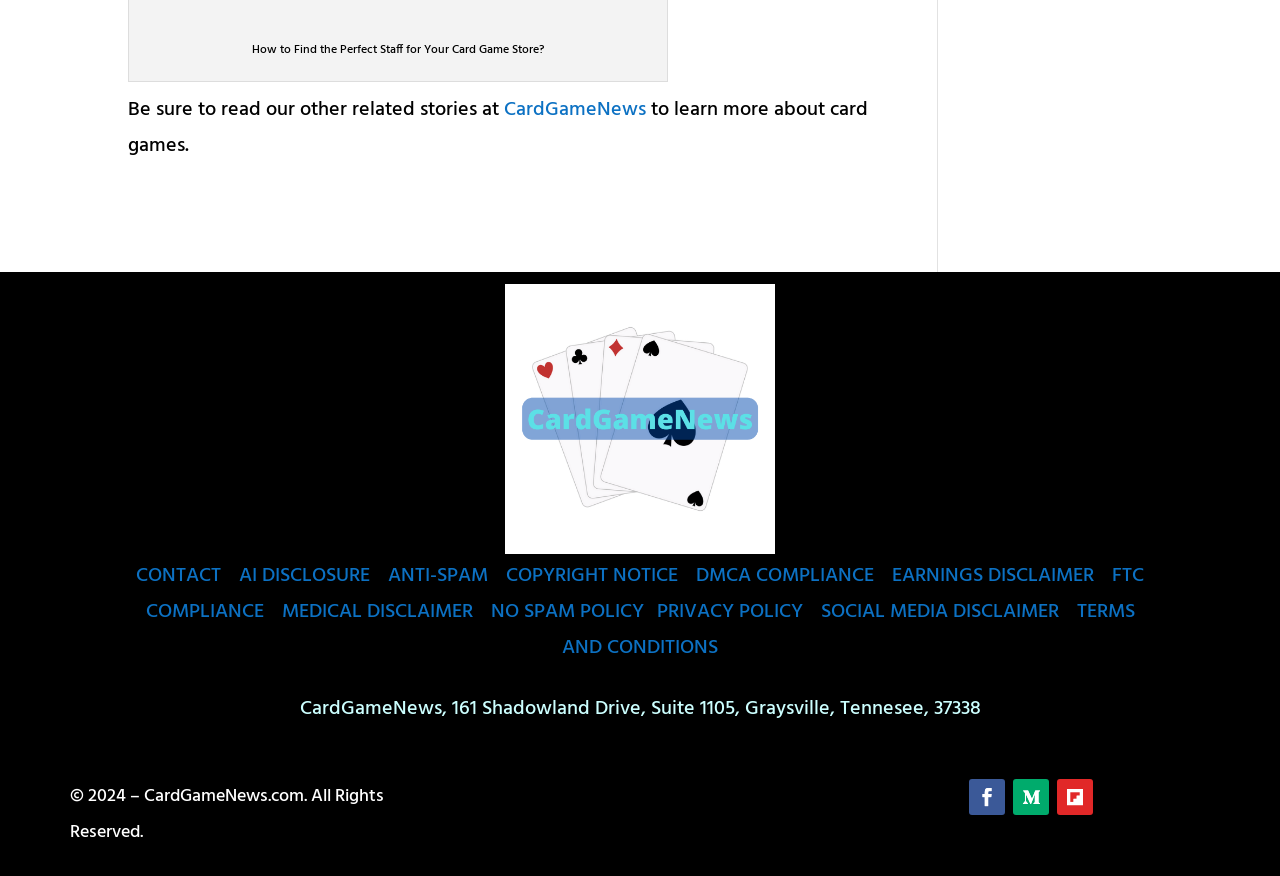Please identify the bounding box coordinates of the region to click in order to complete the given instruction: "read AI disclosure". The coordinates should be four float numbers between 0 and 1, i.e., [left, top, right, bottom].

[0.187, 0.639, 0.289, 0.676]